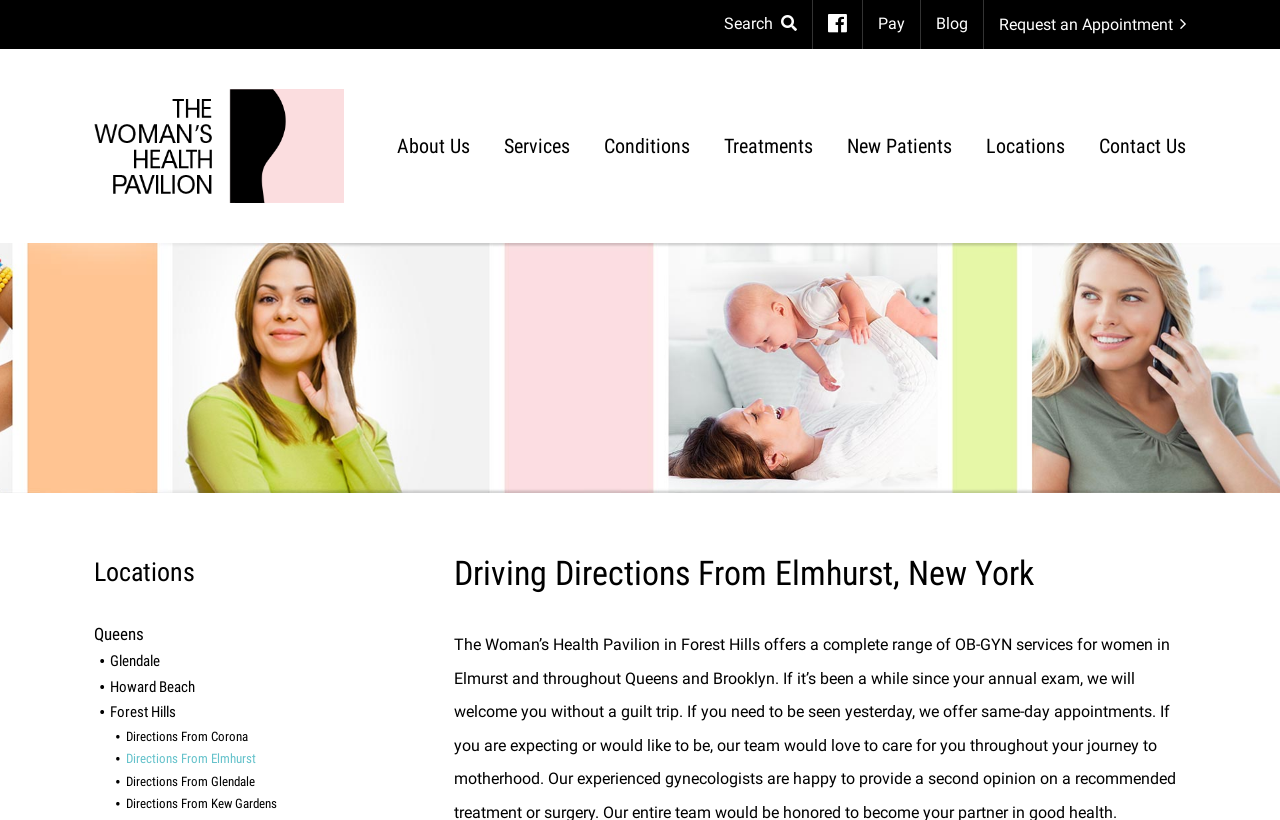Extract the bounding box for the UI element that matches this description: "Directions From Glendale".

[0.098, 0.944, 0.199, 0.962]